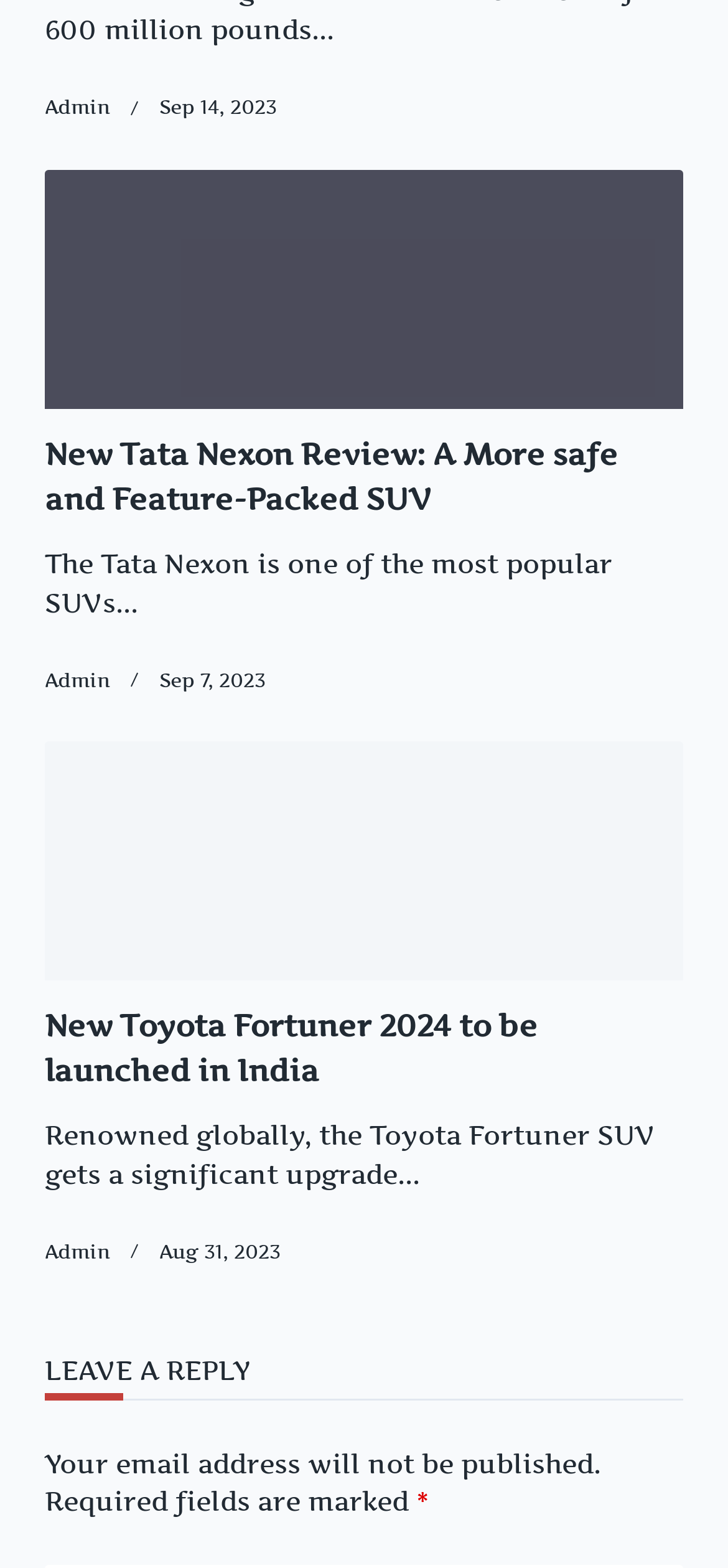Determine the bounding box coordinates of the clickable region to execute the instruction: "Click on the 'Admin' link". The coordinates should be four float numbers between 0 and 1, denoted as [left, top, right, bottom].

[0.062, 0.061, 0.151, 0.077]